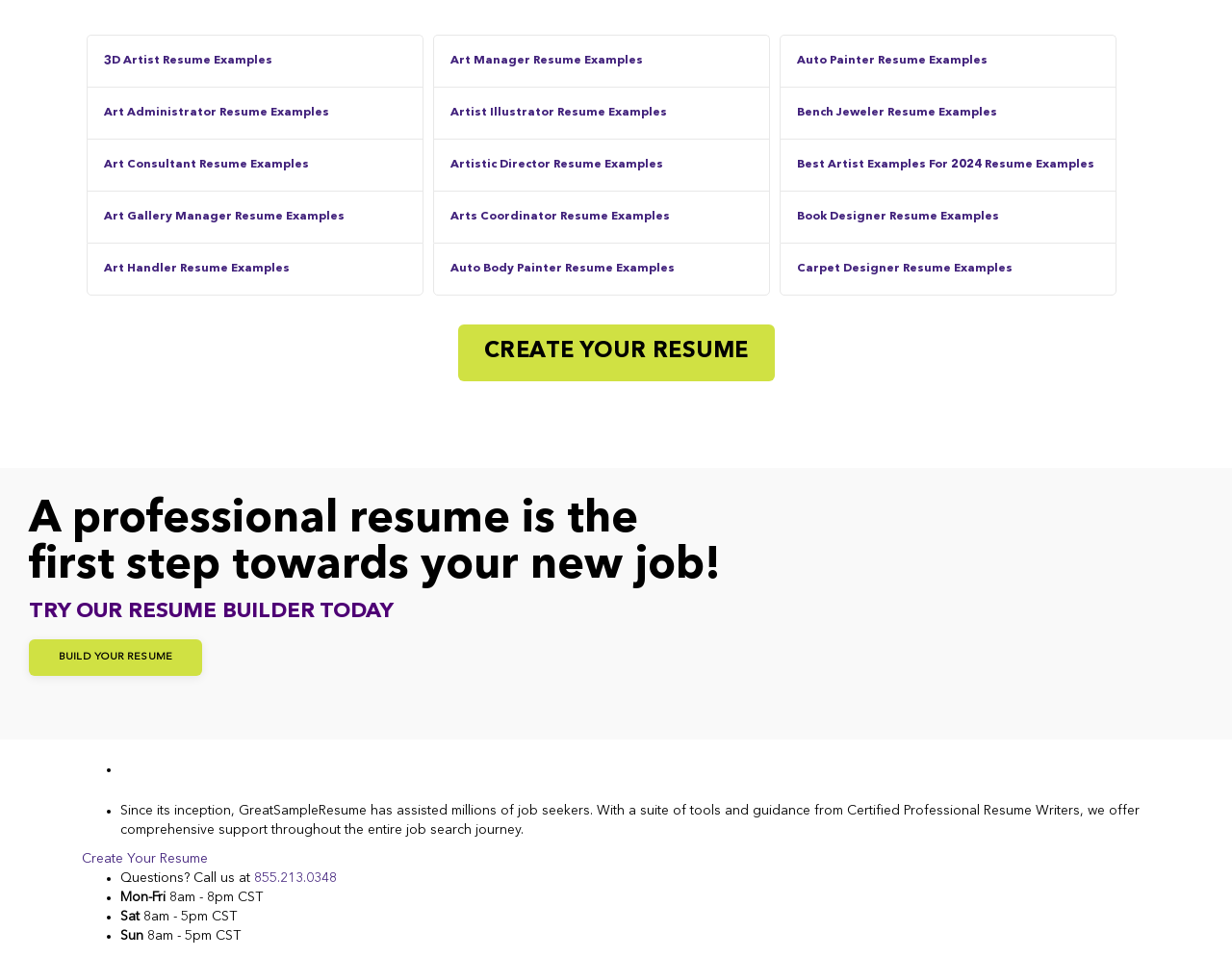Identify the bounding box coordinates for the region to click in order to carry out this instruction: "Read the article 'After the Port, Focus on Maio Airport'". Provide the coordinates using four float numbers between 0 and 1, formatted as [left, top, right, bottom].

None